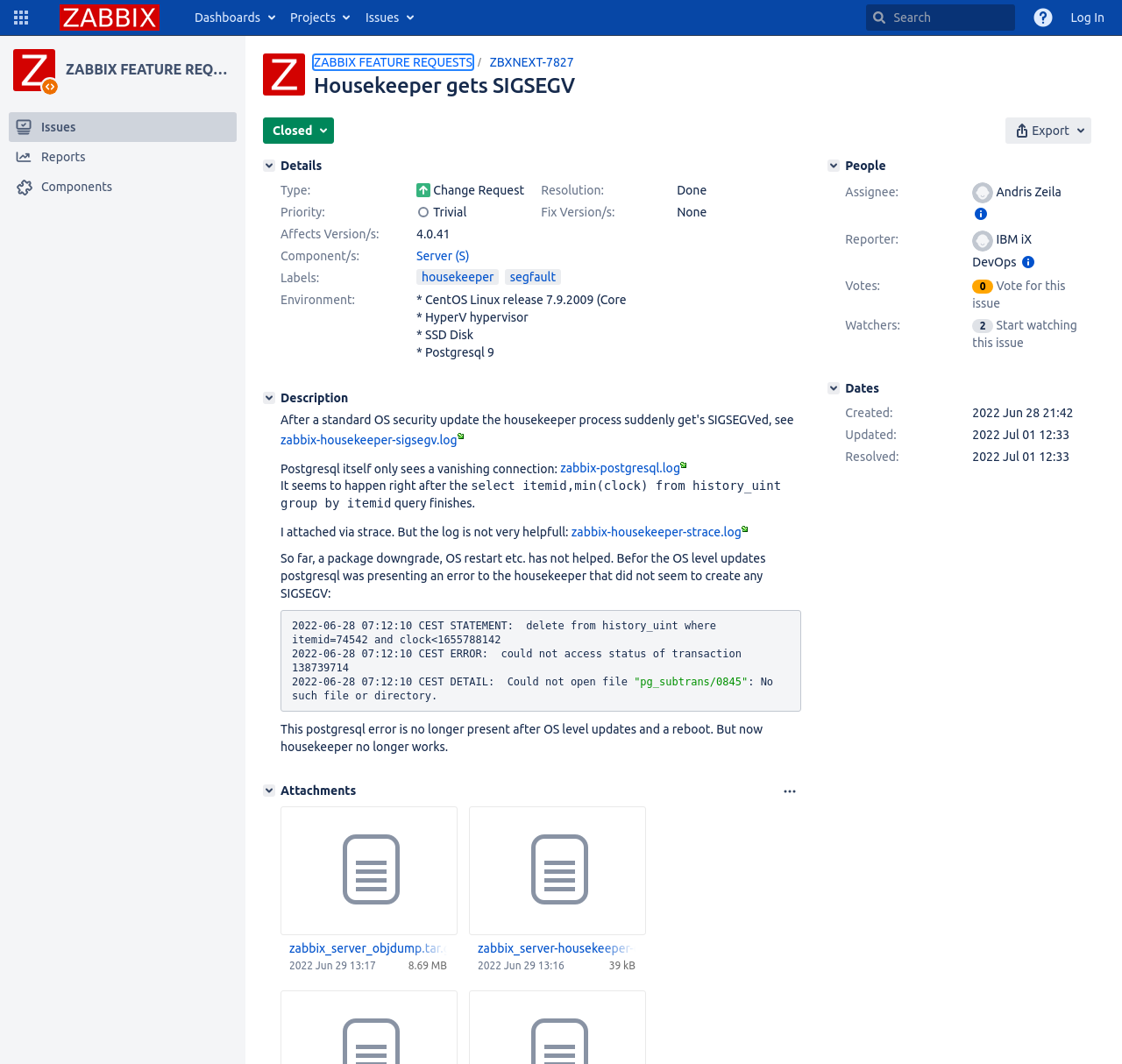Offer an in-depth caption of the entire webpage.

This webpage appears to be a bug tracking or issue reporting page for a software project called ZABBIX FEATURE REQUESTS. At the top of the page, there is a navigation menu with links to "Site", "Dashboards", "Projects", "Issues", and "Help". On the right side of the top navigation menu, there is a search box and a "Log In" link.

Below the top navigation menu, there is a sidebar on the left side of the page with links to "Issues of ZABBIX FEATURE REQUESTS", "Reports of ZABBIX FEATURE REQUESTS", and "Components of ZABBIX FEATURE REQUESTS". The main content area of the page is divided into two sections. The top section has a heading "Housekeeper gets SIGSEGV" and displays information about the issue, including its type, resolution, priority, and affected version.

The bottom section of the main content area appears to be a description of the issue, with a long block of text describing the problem and including code snippets and error messages. There are also several links to attachments, such as log files, and buttons to expand or collapse sections of the description.

Throughout the page, there are various icons and images, including a project logo, a dashboard icon, and icons for different types of issues. The overall layout of the page is dense and complex, with many different elements and sections competing for attention.